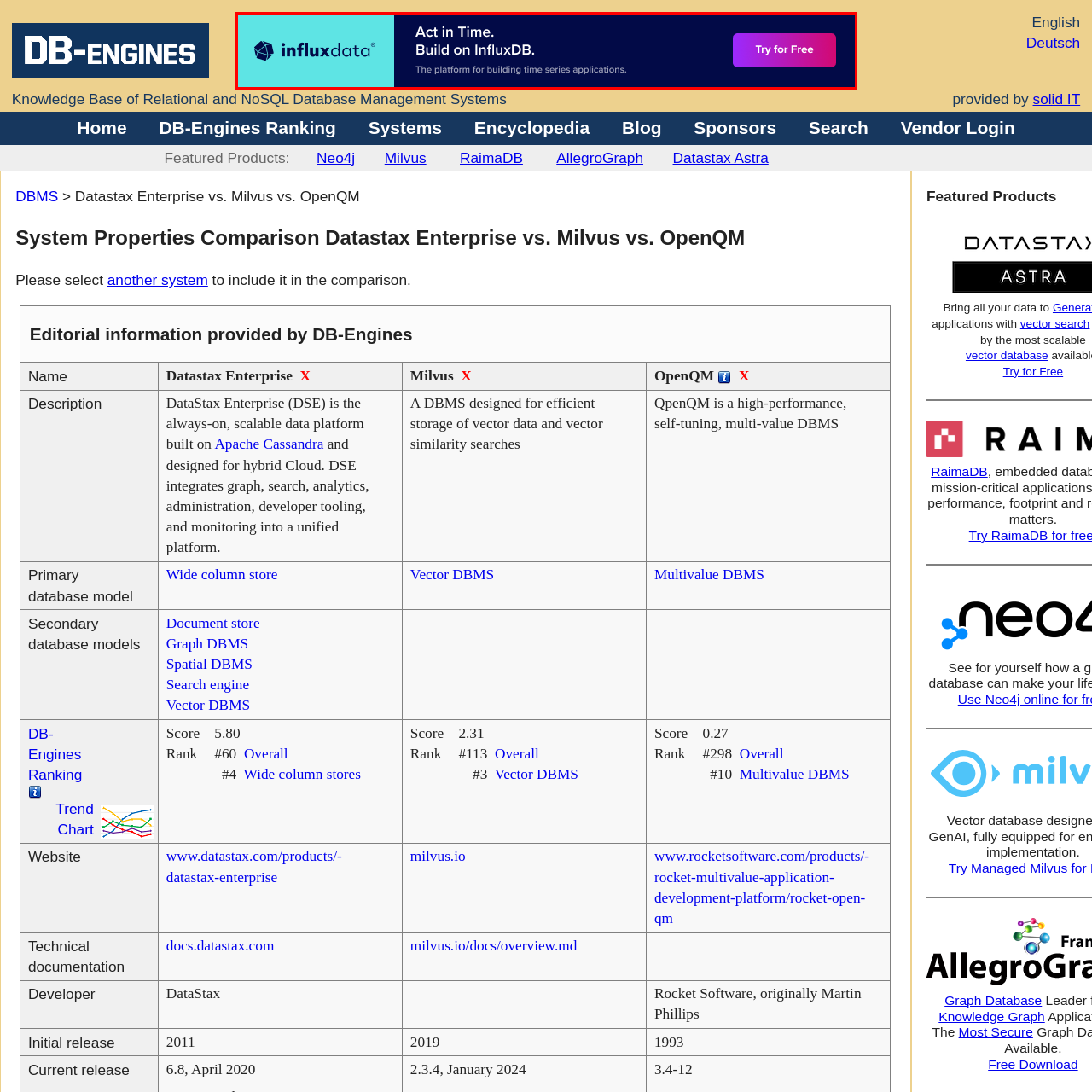Create a thorough and descriptive caption for the photo marked by the red boundary.

The image features a promotional banner for InfluxData, showcasing its flagship product, InfluxDB. The backdrop consists of vibrant colors, transitioning from teal to dark navy, which creates a visually appealing contrast. The text emphasizes key calls to action: "Act in Time. Build on InfluxDB." This highlights the platform's capabilities in developing time series applications. To the right of the text, there is a prominent button labeled "Try for Free," inviting users to explore InfluxDB without initial commitment. The overall design is modern and engaging, catering to developers and businesses looking to leverage advanced time series data solutions.